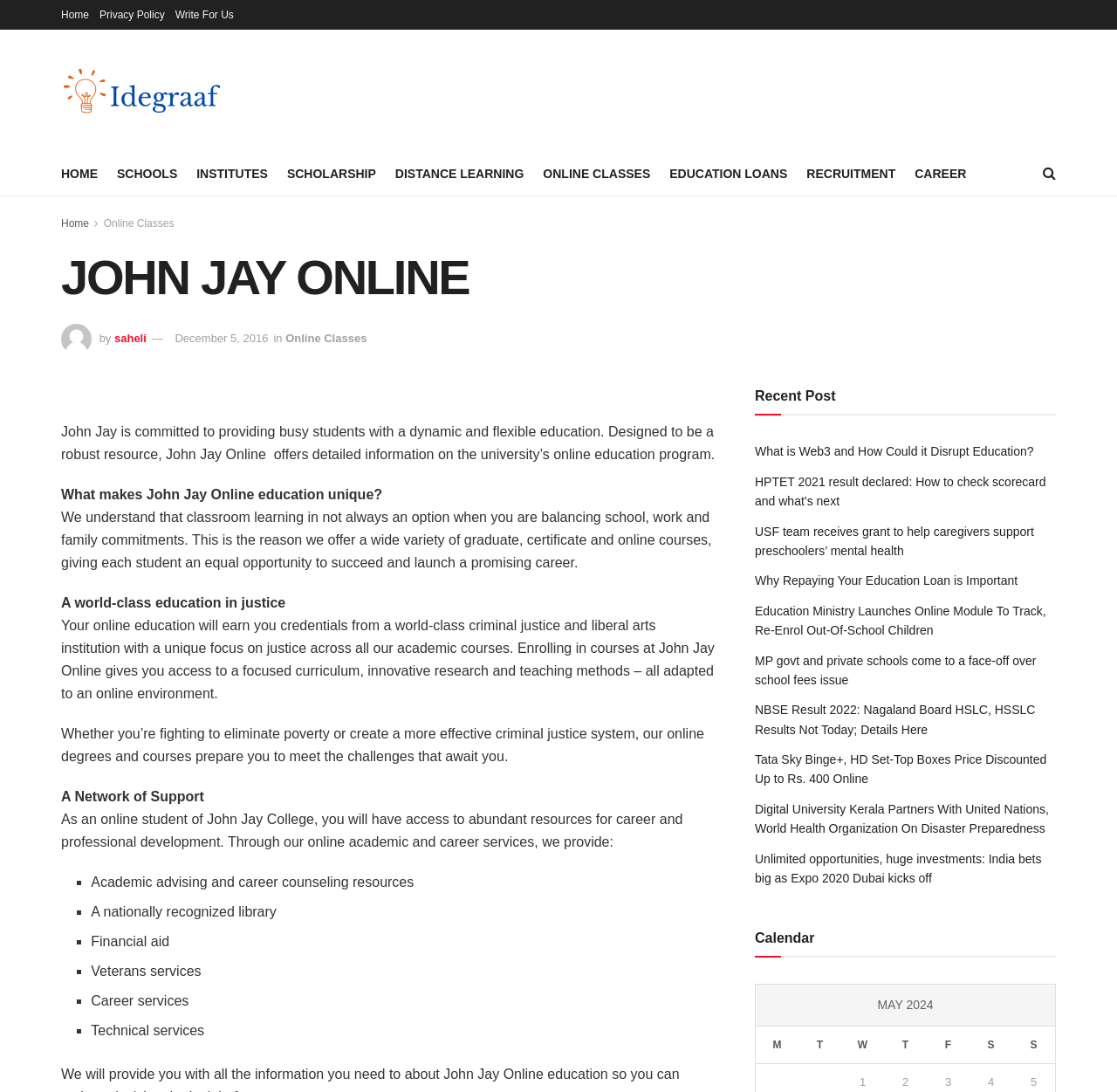Given the description "Write For Us", provide the bounding box coordinates of the corresponding UI element.

[0.157, 0.0, 0.209, 0.027]